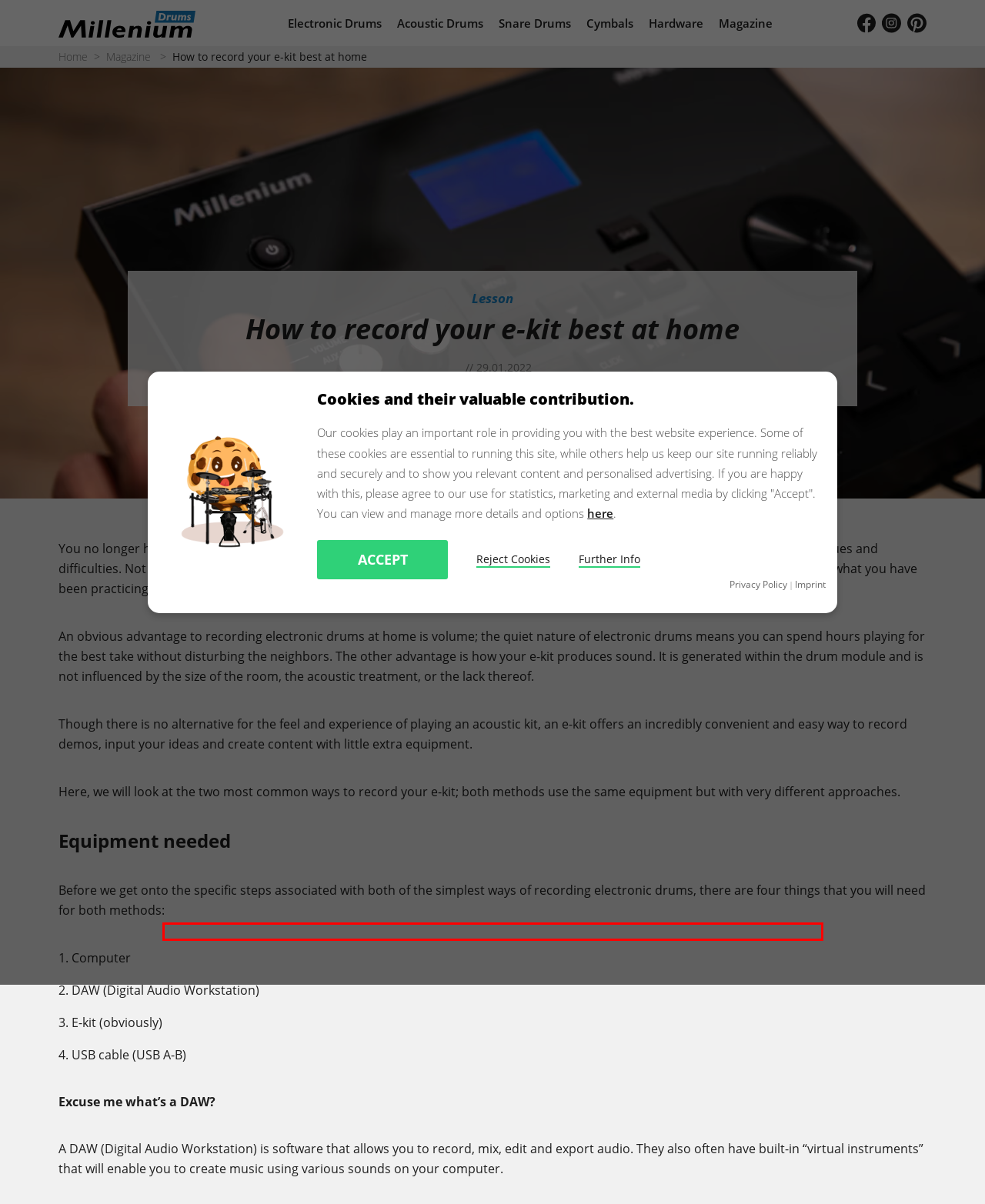Extract and provide the text found inside the red rectangle in the screenshot of the webpage.

Marketing cookies are used by third-party vendors or publishers to display personalized advertisements. They do this by tracking visitors across websites.